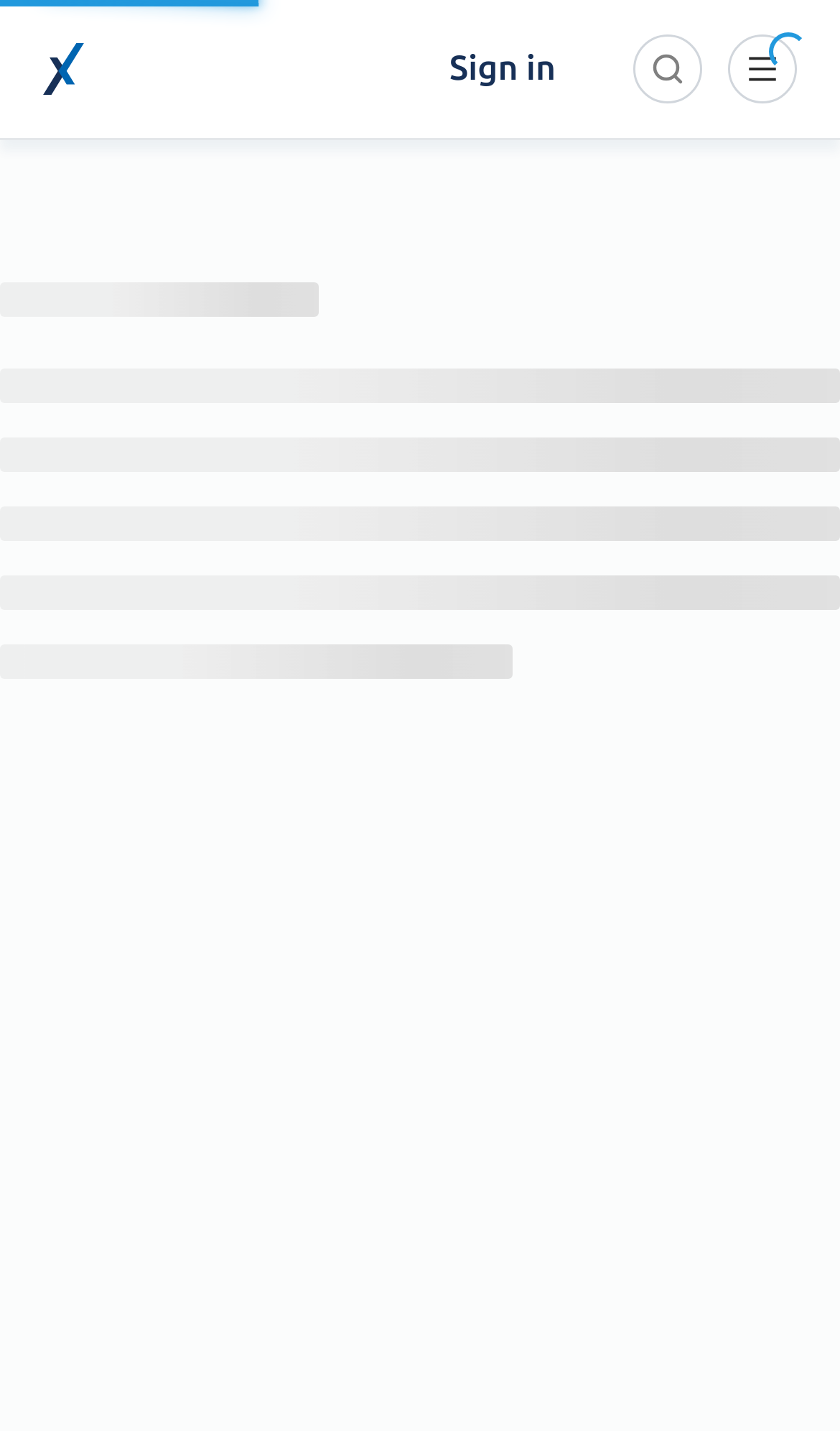Refer to the image and answer the question with as much detail as possible: Is there a sign in option available?

Yes, there is a sign in option available on the webpage, which is represented by the 'Sign in' button located at [0.474, 0.012, 0.723, 0.084]. This button allows users to sign in to their accounts or access restricted features of the website.